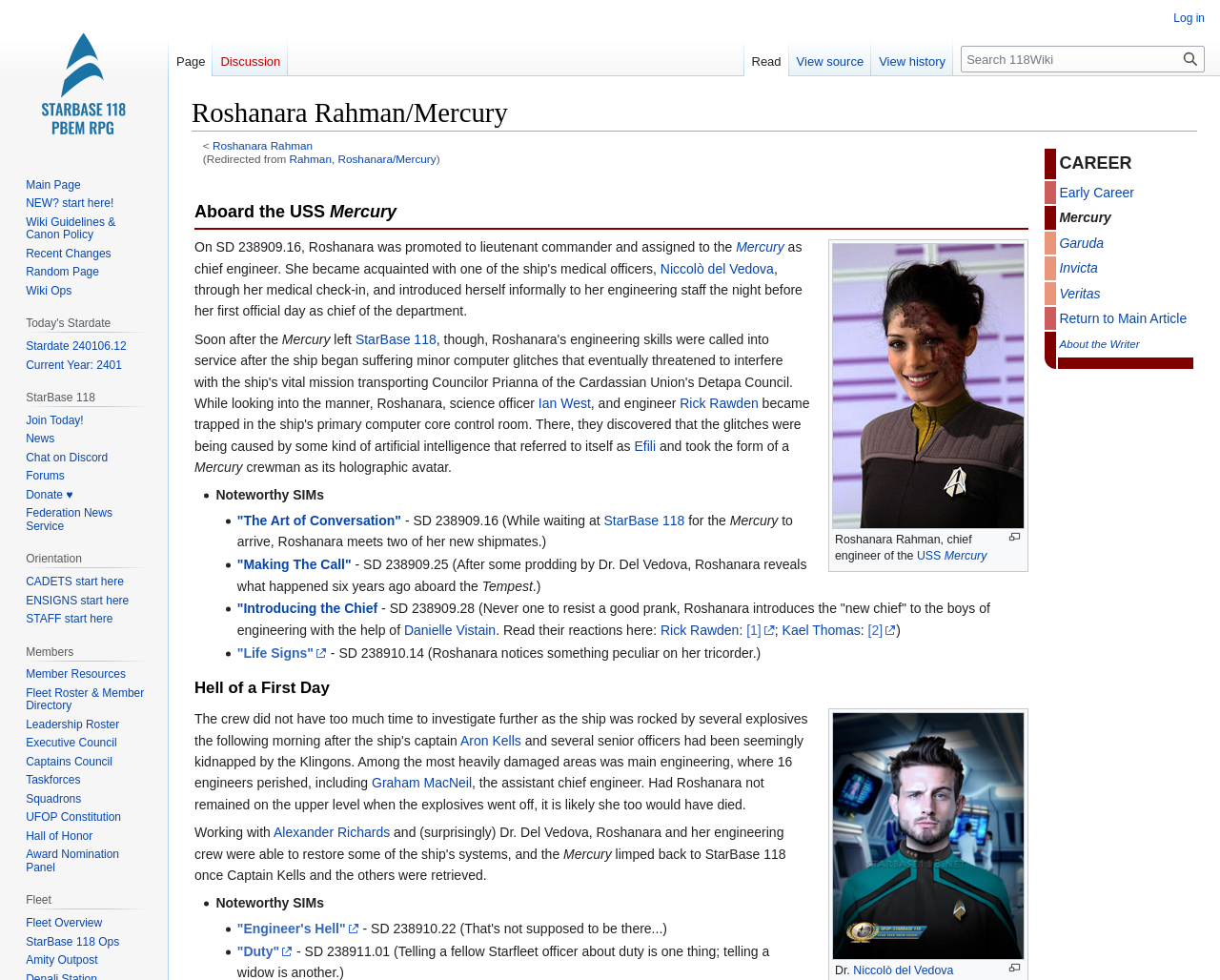Predict the bounding box coordinates for the UI element described as: "Federation News Service". The coordinates should be four float numbers between 0 and 1, presented as [left, top, right, bottom].

[0.021, 0.517, 0.092, 0.544]